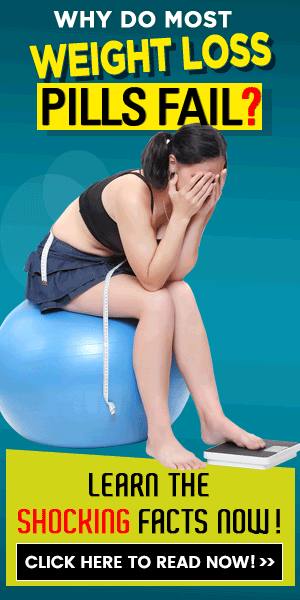Please answer the following question as detailed as possible based on the image: 
What is draped around her waist?

The measuring tape is draped around the woman's waist, symbolizing her focus on weight loss and body measurement.